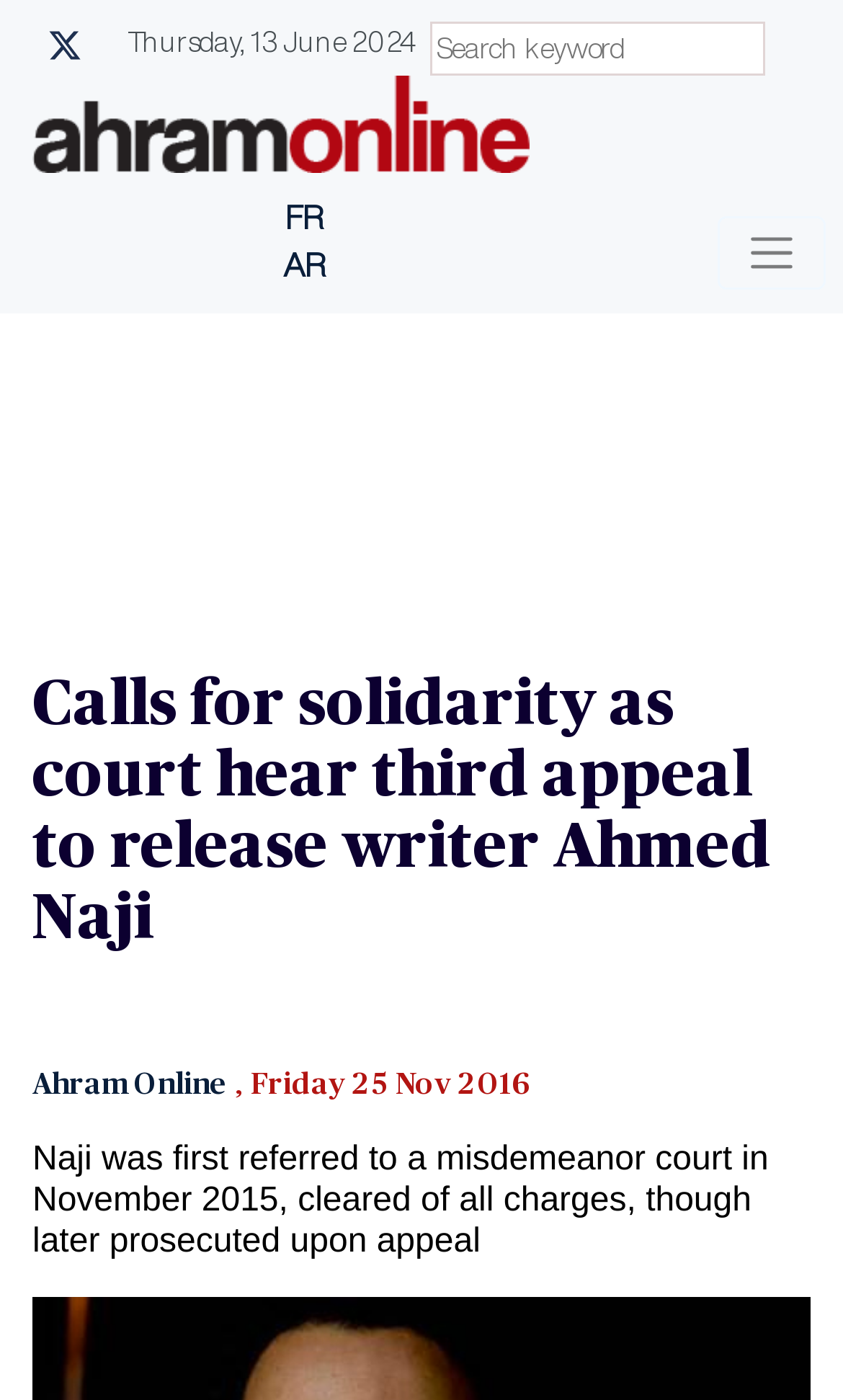Respond to the following question using a concise word or phrase: 
What is the language option available?

FR, AR